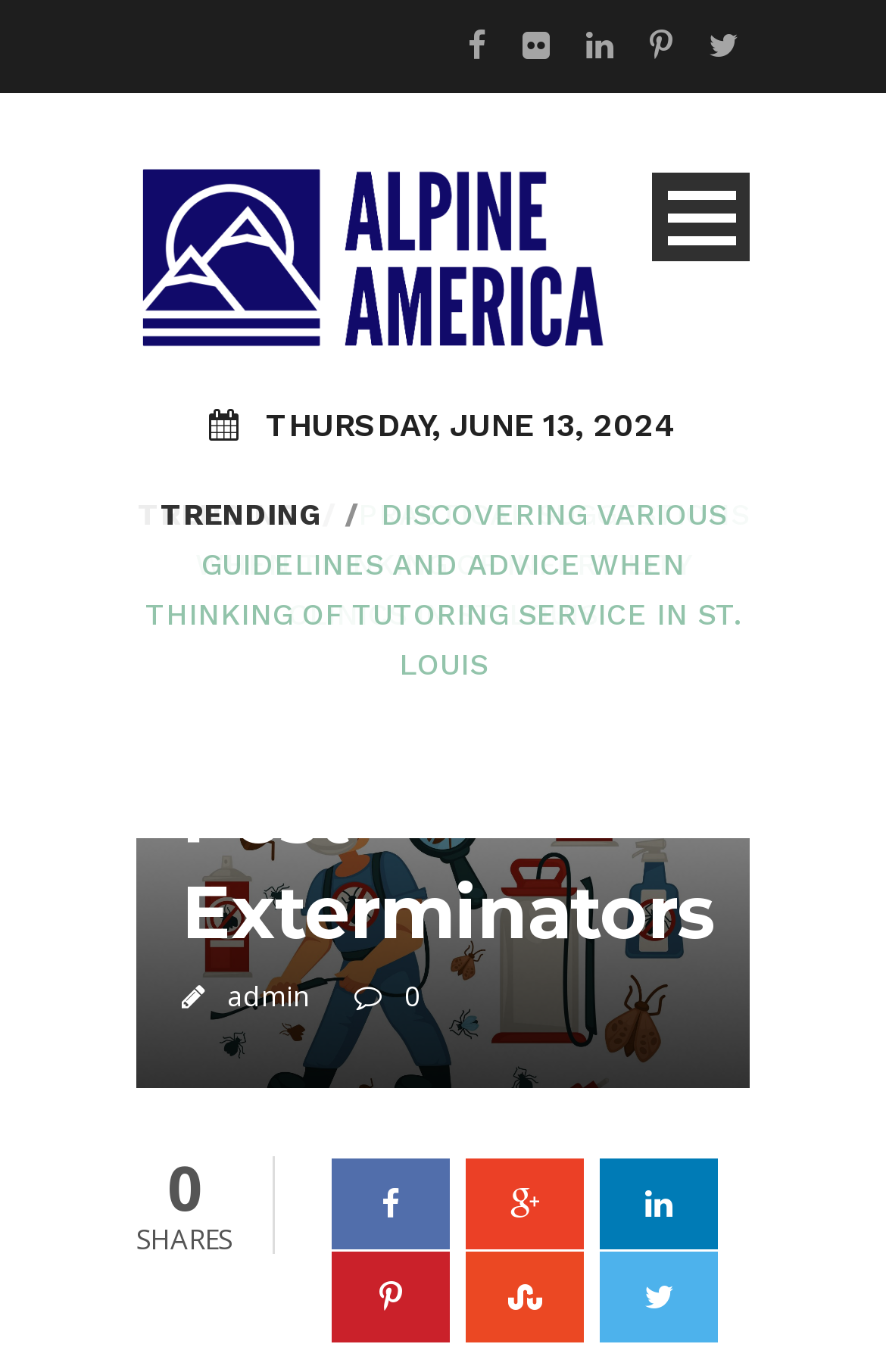Provide a thorough and detailed response to the question by examining the image: 
How many social media links are there at the bottom of the webpage?

I counted the number of link elements with social media icons at the bottom of the webpage, which are '', '', '', '', and ''. There are 5 social media links in total.